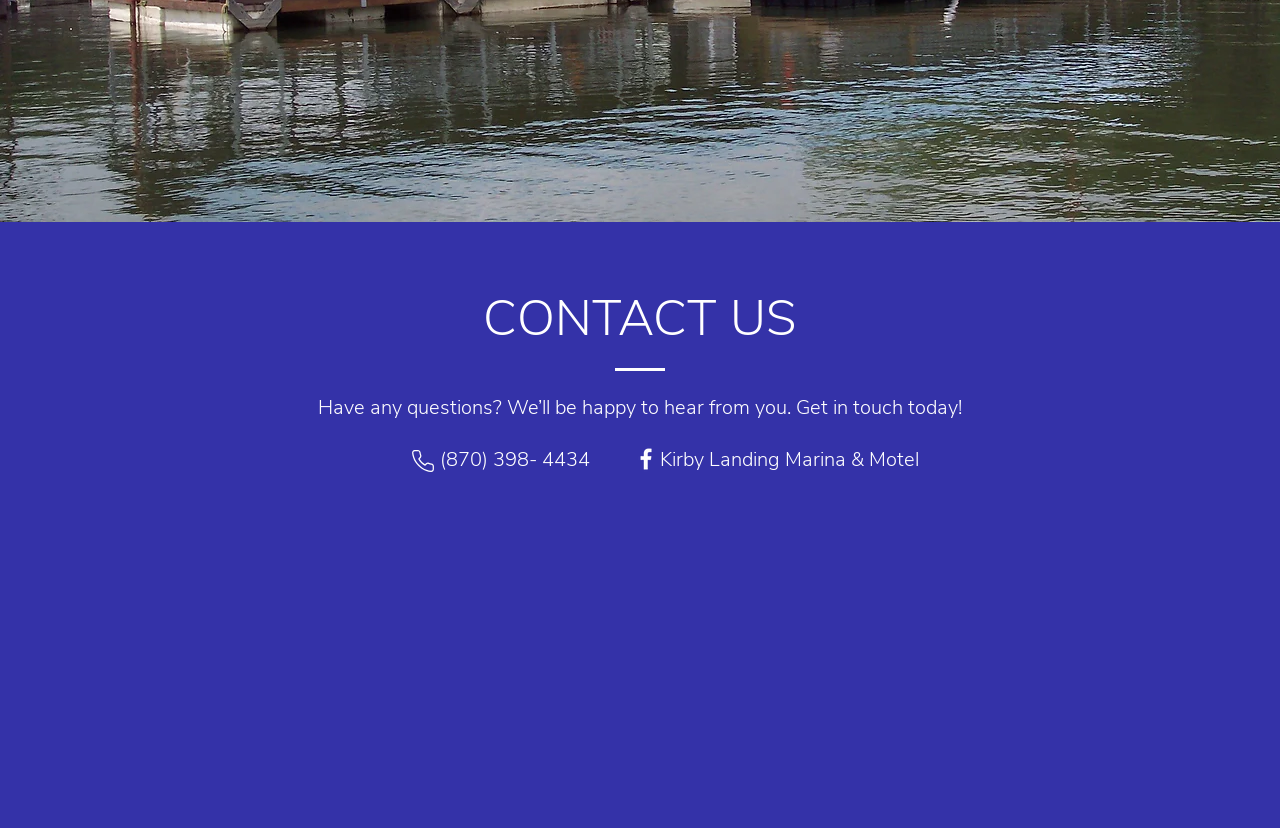Please analyze the image and give a detailed answer to the question:
What is the name of the marina and motel?

I found the name of the marina and motel by looking at the link element with the text 'Kirby Landing Marina & Motel' which is located below the 'CONTACT US' heading.